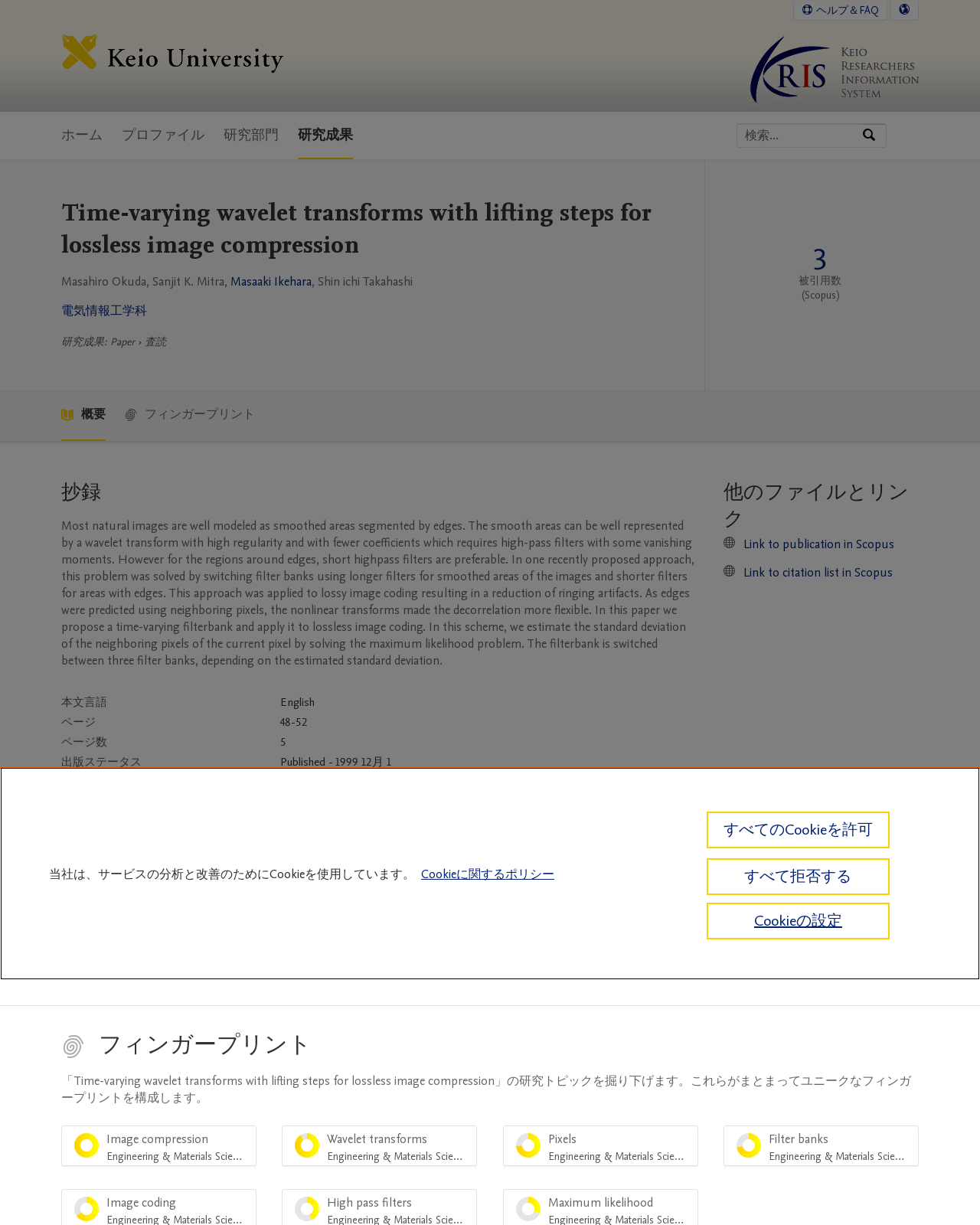What is the publication status of the paper?
Look at the image and respond with a single word or a short phrase.

Published